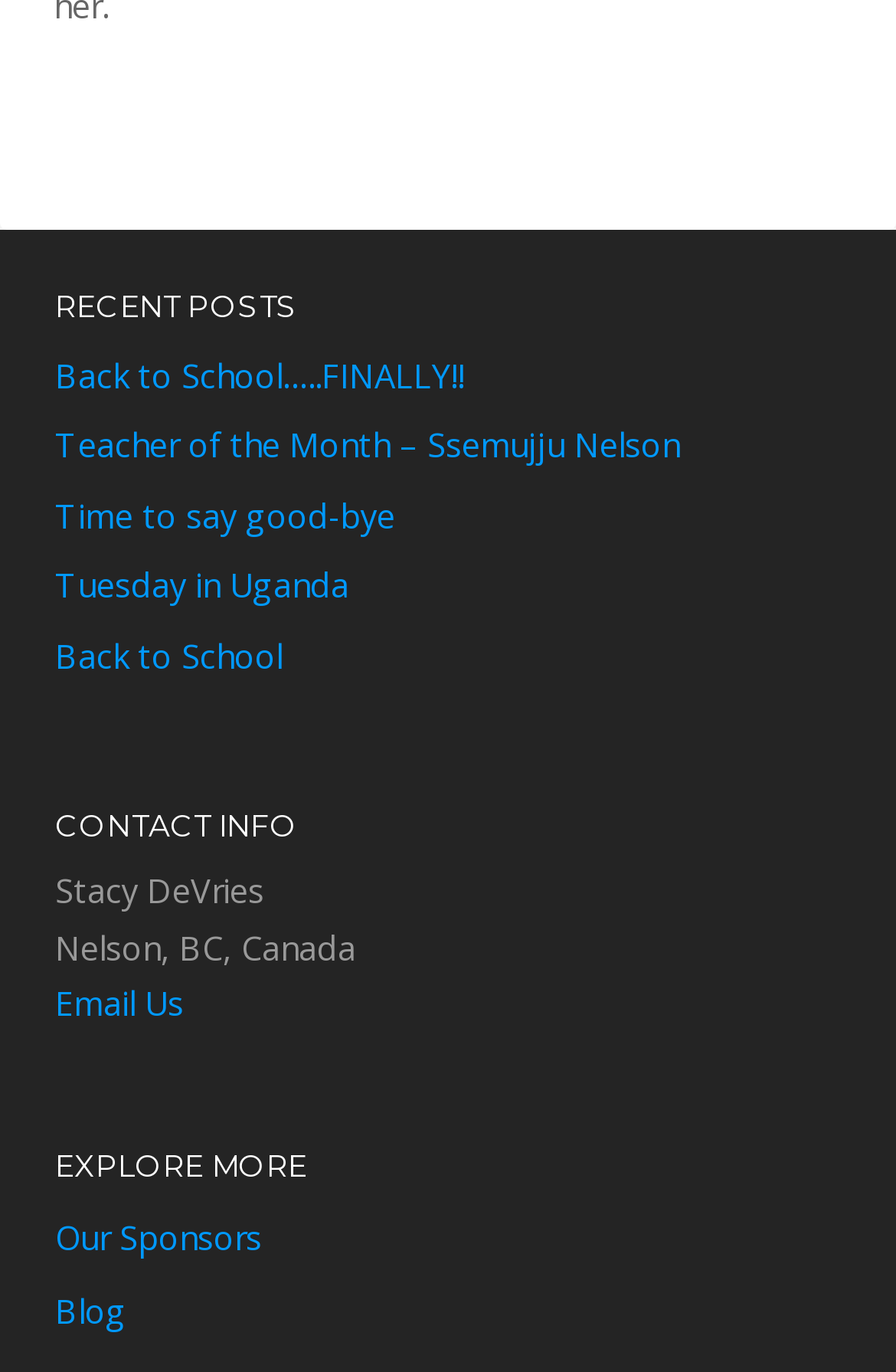What is the contact person's name?
Using the visual information, answer the question in a single word or phrase.

Stacy DeVries